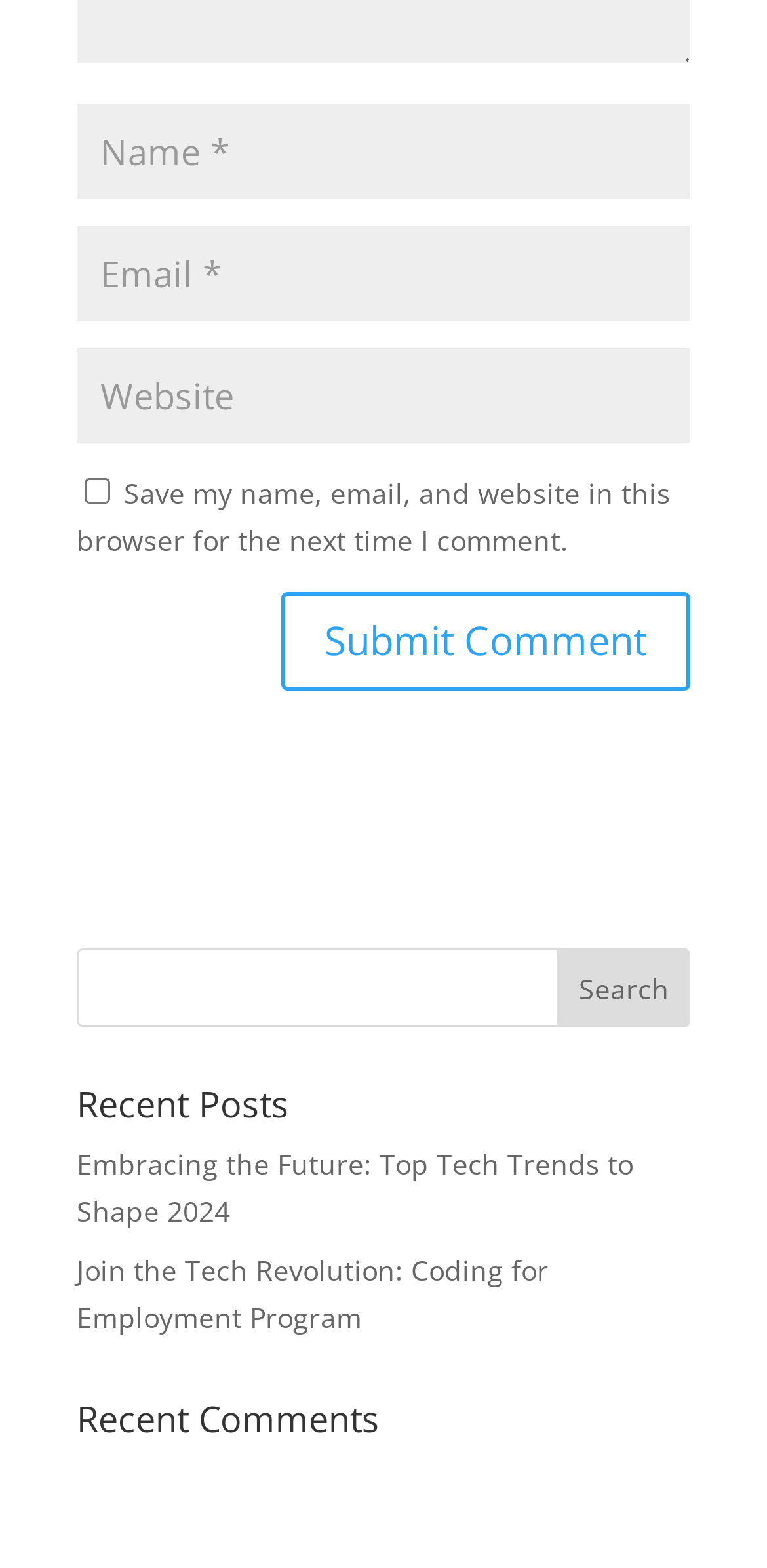How many links are in the 'Recent Posts' section?
Use the screenshot to answer the question with a single word or phrase.

2